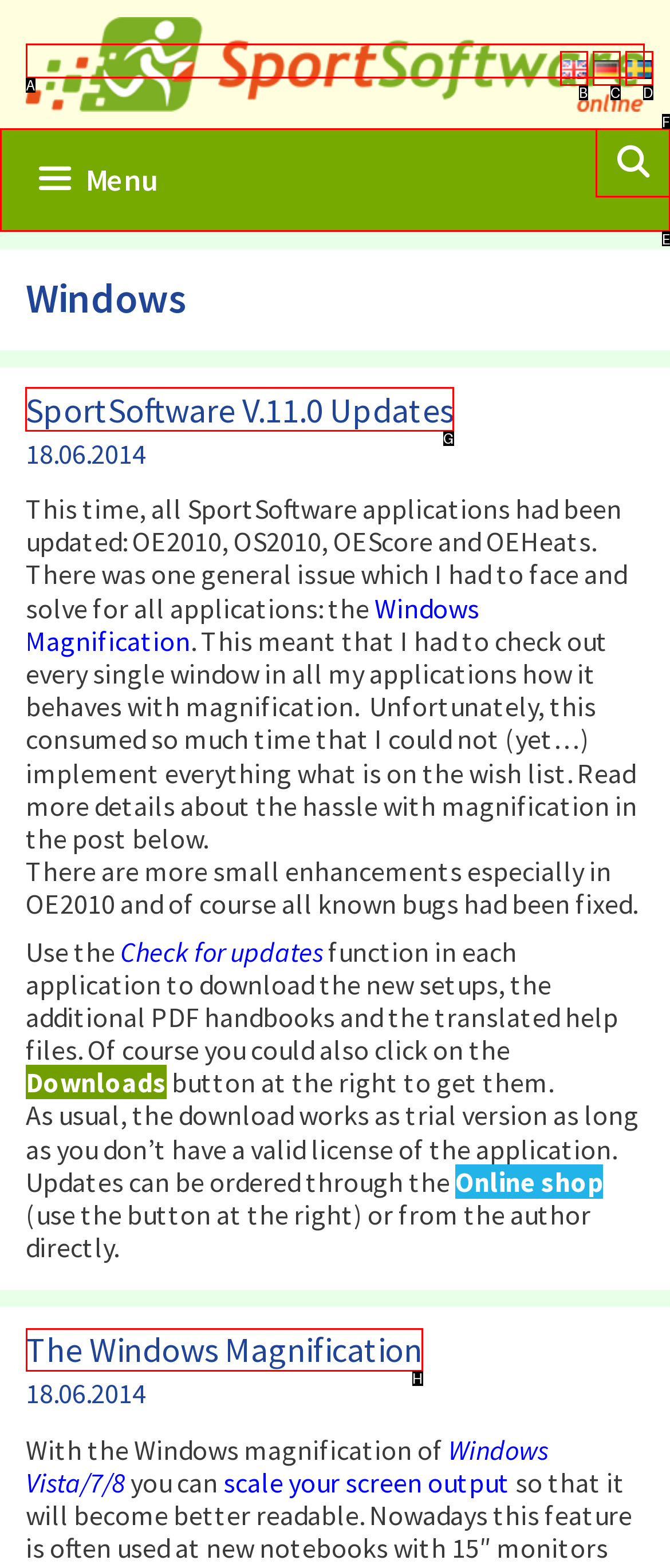Select the UI element that should be clicked to execute the following task: Read more about SportSoftware V.11.0 updates
Provide the letter of the correct choice from the given options.

G